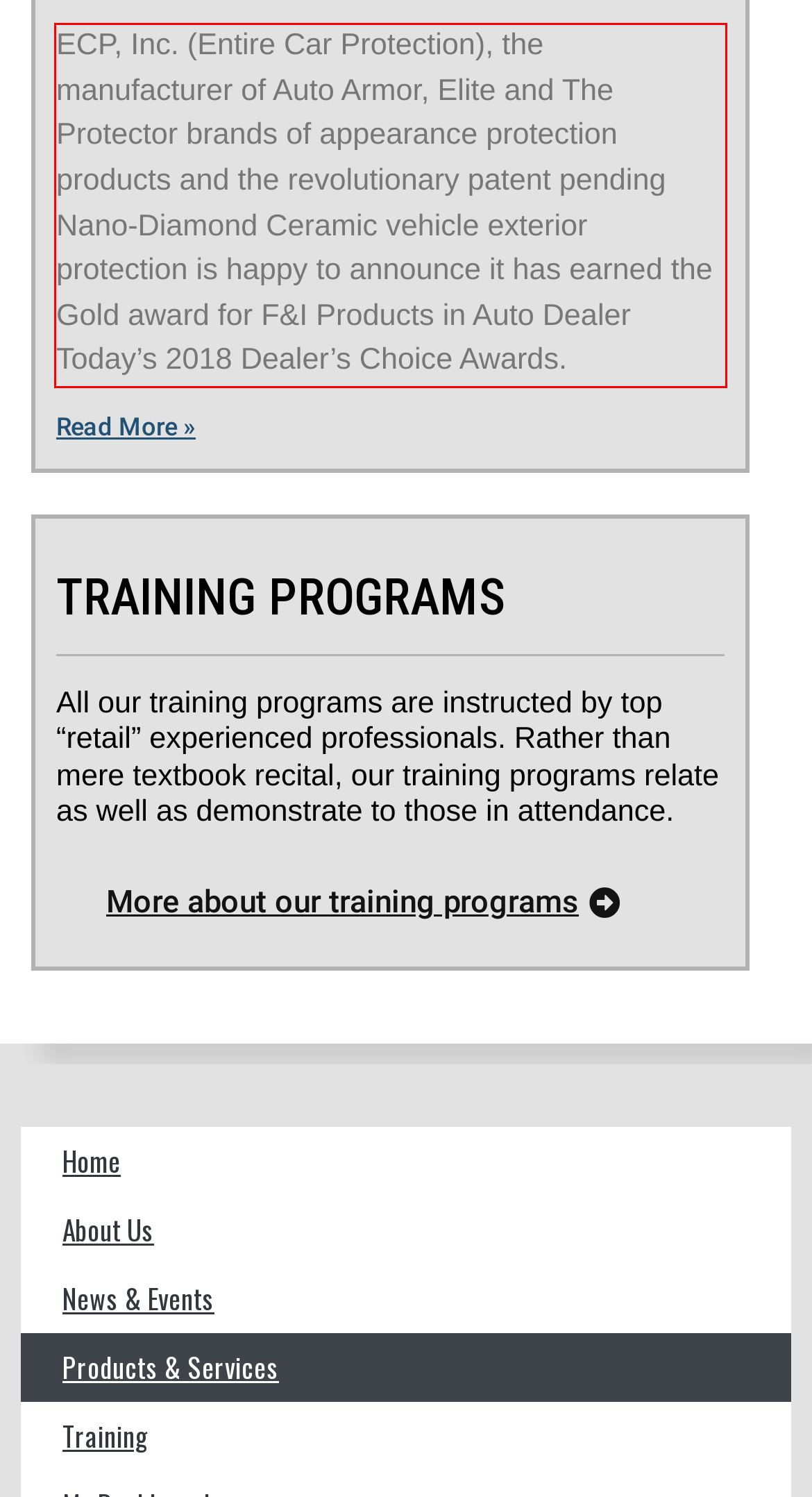Identify the text within the red bounding box on the webpage screenshot and generate the extracted text content.

ECP, Inc. (Entire Car Protection), the manufacturer of Auto Armor, Elite and The Protector brands of appearance protection products and the revolutionary patent pending Nano-Diamond Ceramic vehicle exterior protection is happy to announce it has earned the Gold award for F&I Products in Auto Dealer Today’s 2018 Dealer’s Choice Awards.